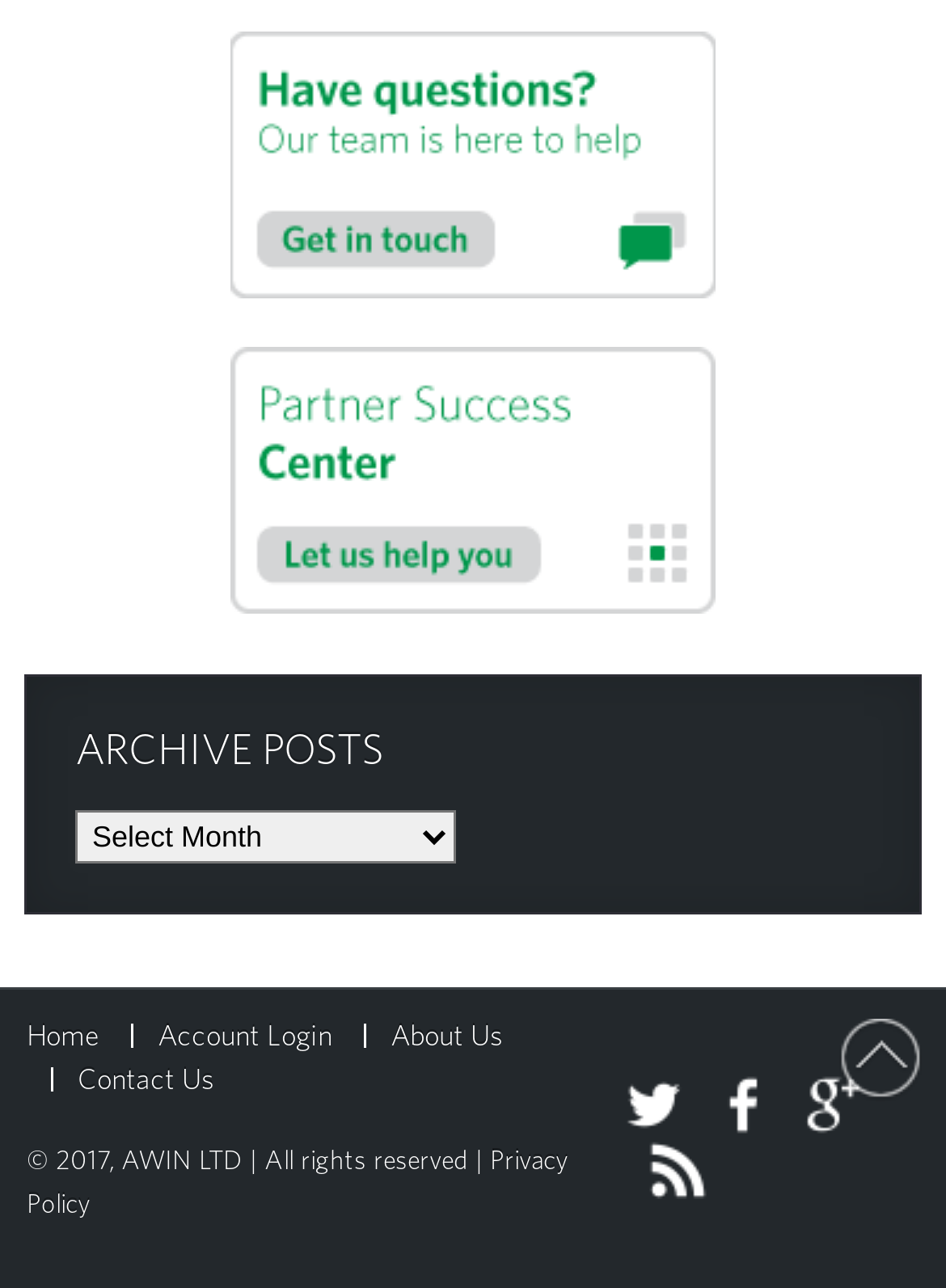Please provide a brief answer to the following inquiry using a single word or phrase:
How many images are on the webpage?

2